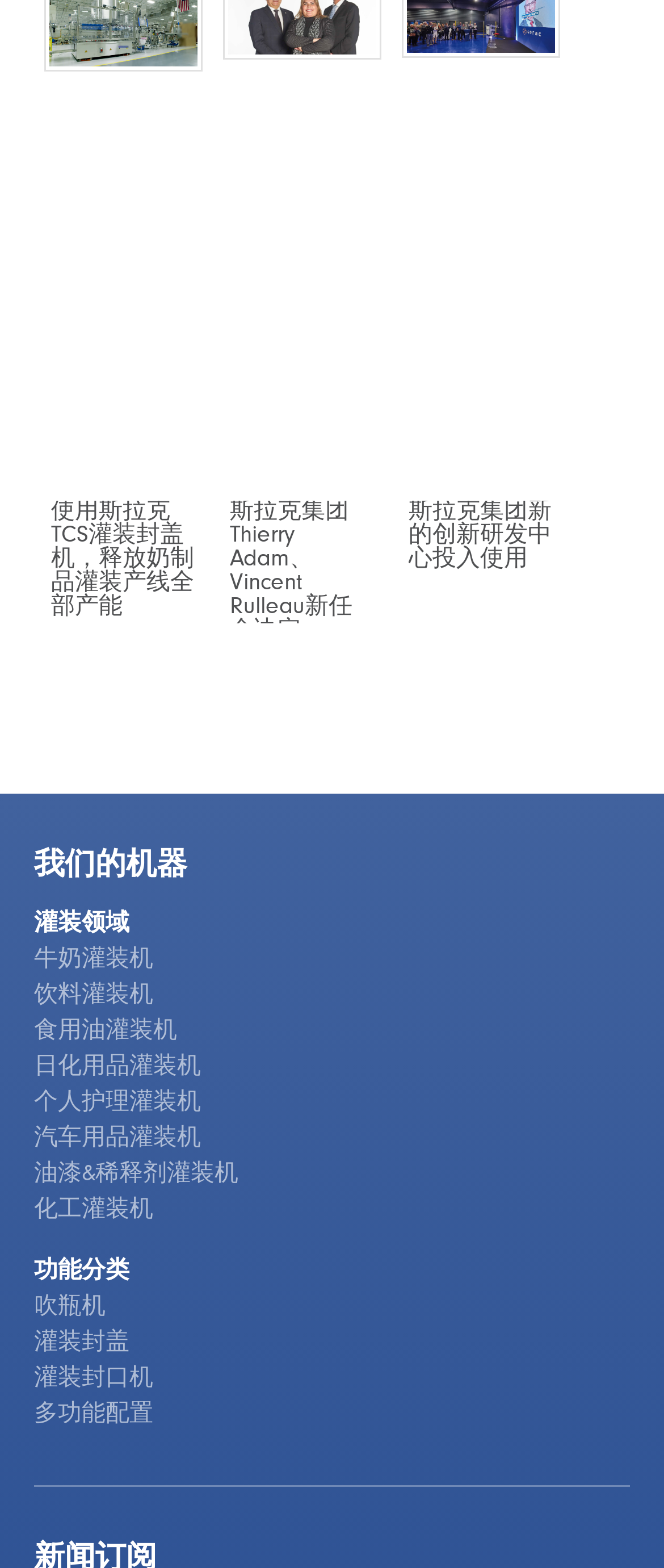Please identify the bounding box coordinates of the clickable region that I should interact with to perform the following instruction: "View the news about Slac's new innovation research and development center". The coordinates should be expressed as four float numbers between 0 and 1, i.e., [left, top, right, bottom].

[0.605, 0.027, 0.844, 0.042]